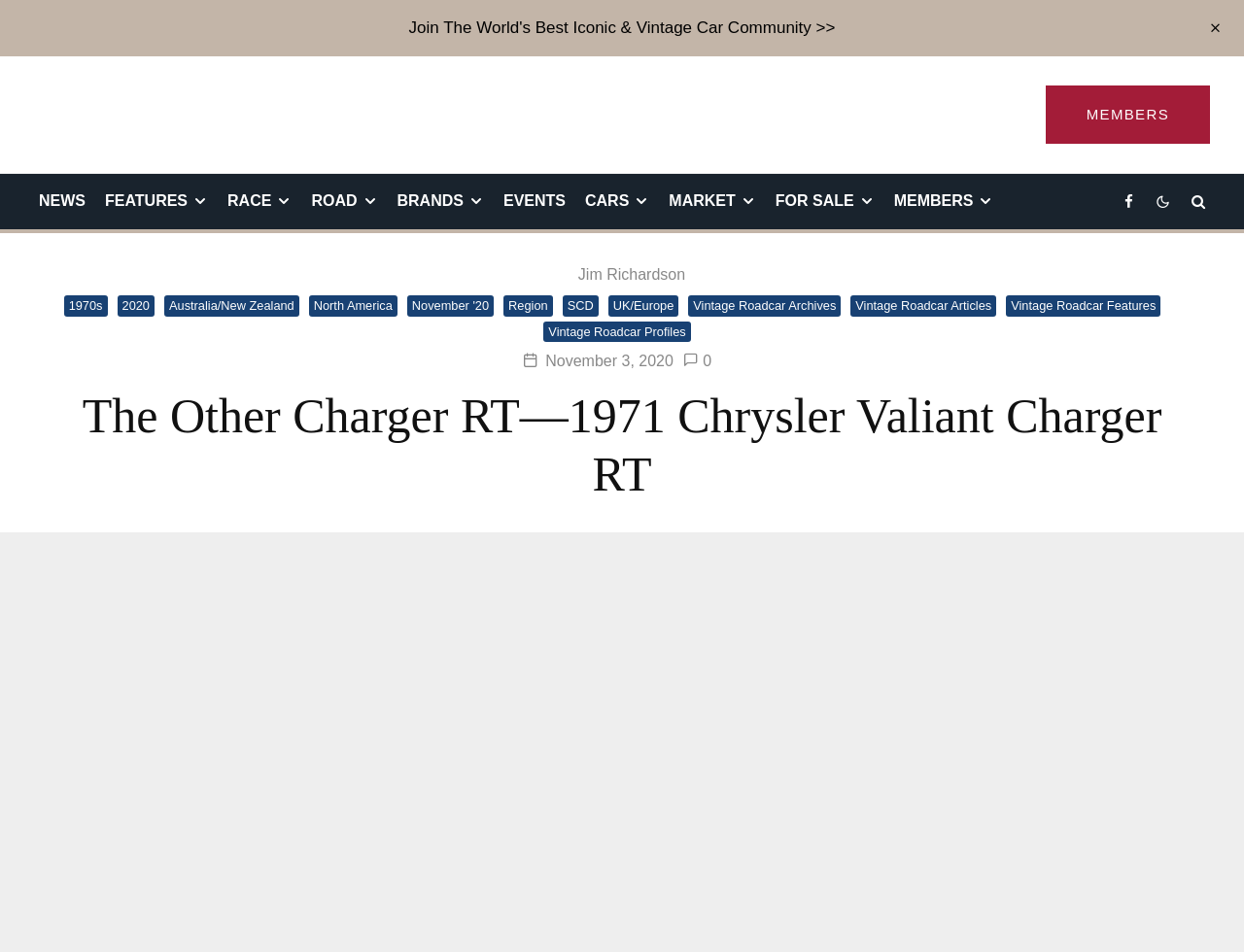Determine the bounding box for the described HTML element: "Australia/New Zealand". Ensure the coordinates are four float numbers between 0 and 1 in the format [left, top, right, bottom].

[0.132, 0.311, 0.24, 0.332]